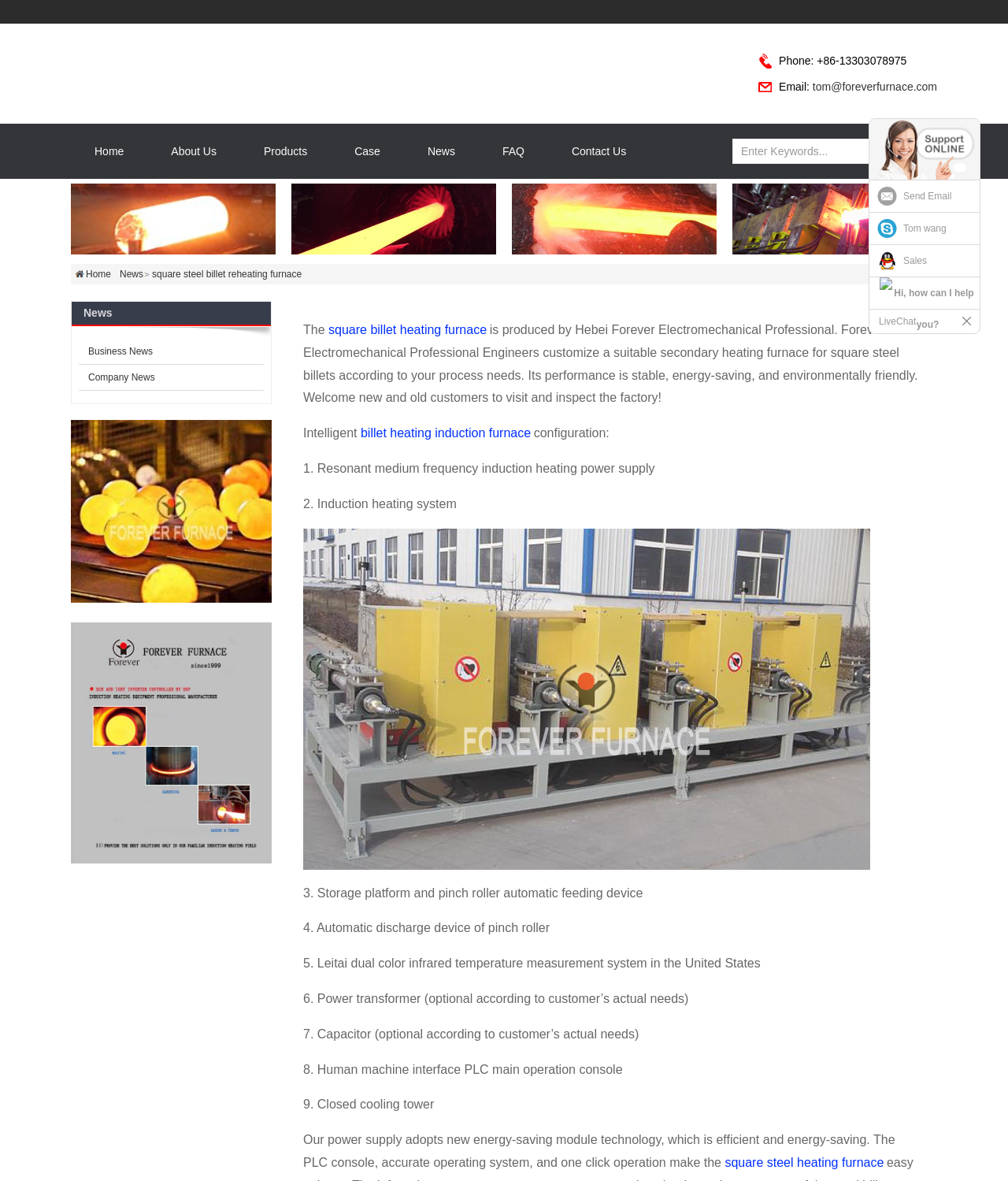Identify the bounding box coordinates of the clickable region necessary to fulfill the following instruction: "Click the 'Send Email' link". The bounding box coordinates should be four float numbers between 0 and 1, i.e., [left, top, right, bottom].

[0.862, 0.153, 0.972, 0.179]